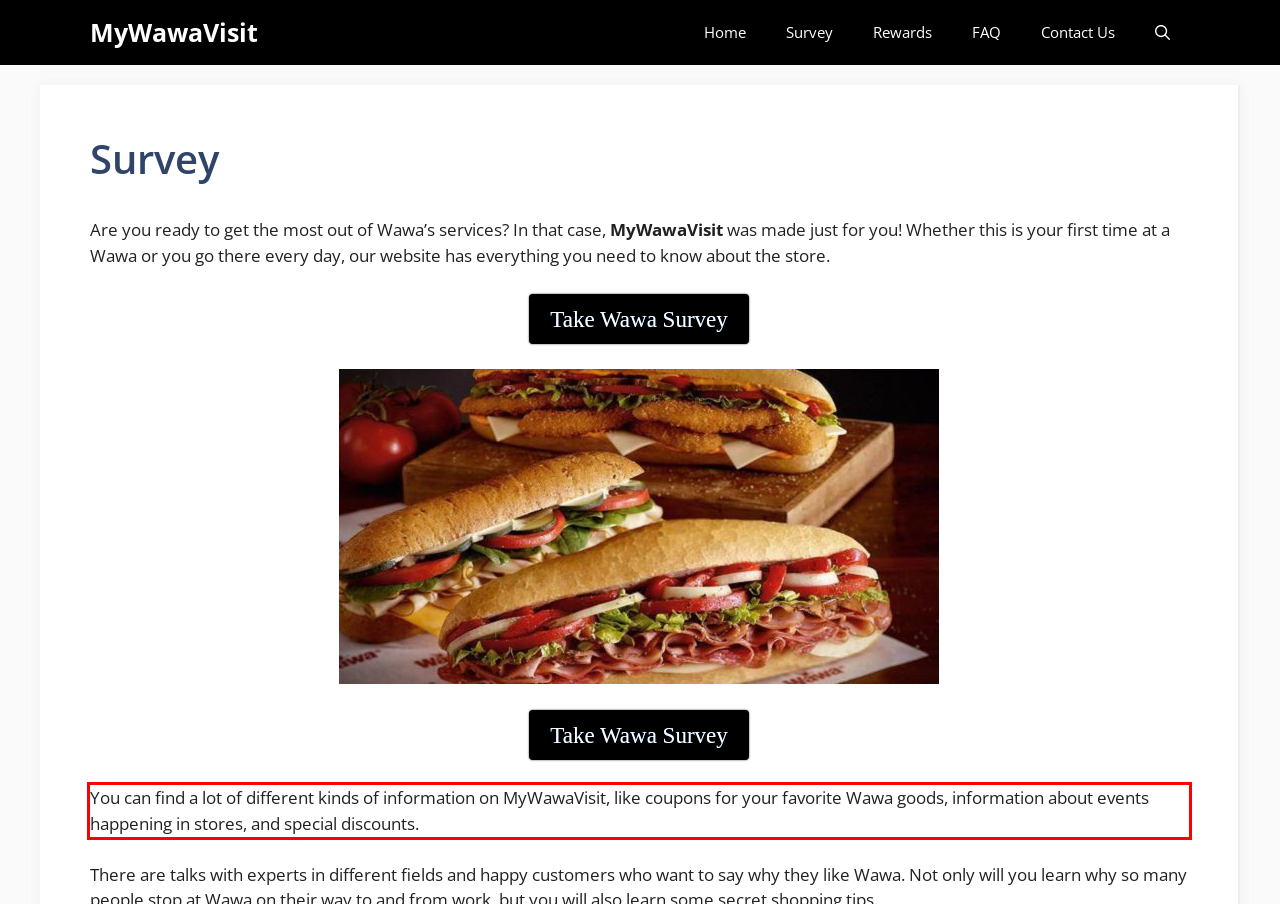The screenshot you have been given contains a UI element surrounded by a red rectangle. Use OCR to read and extract the text inside this red rectangle.

You can find a lot of different kinds of information on MyWawaVisit, like coupons for your favorite Wawa goods, information about events happening in stores, and special discounts.